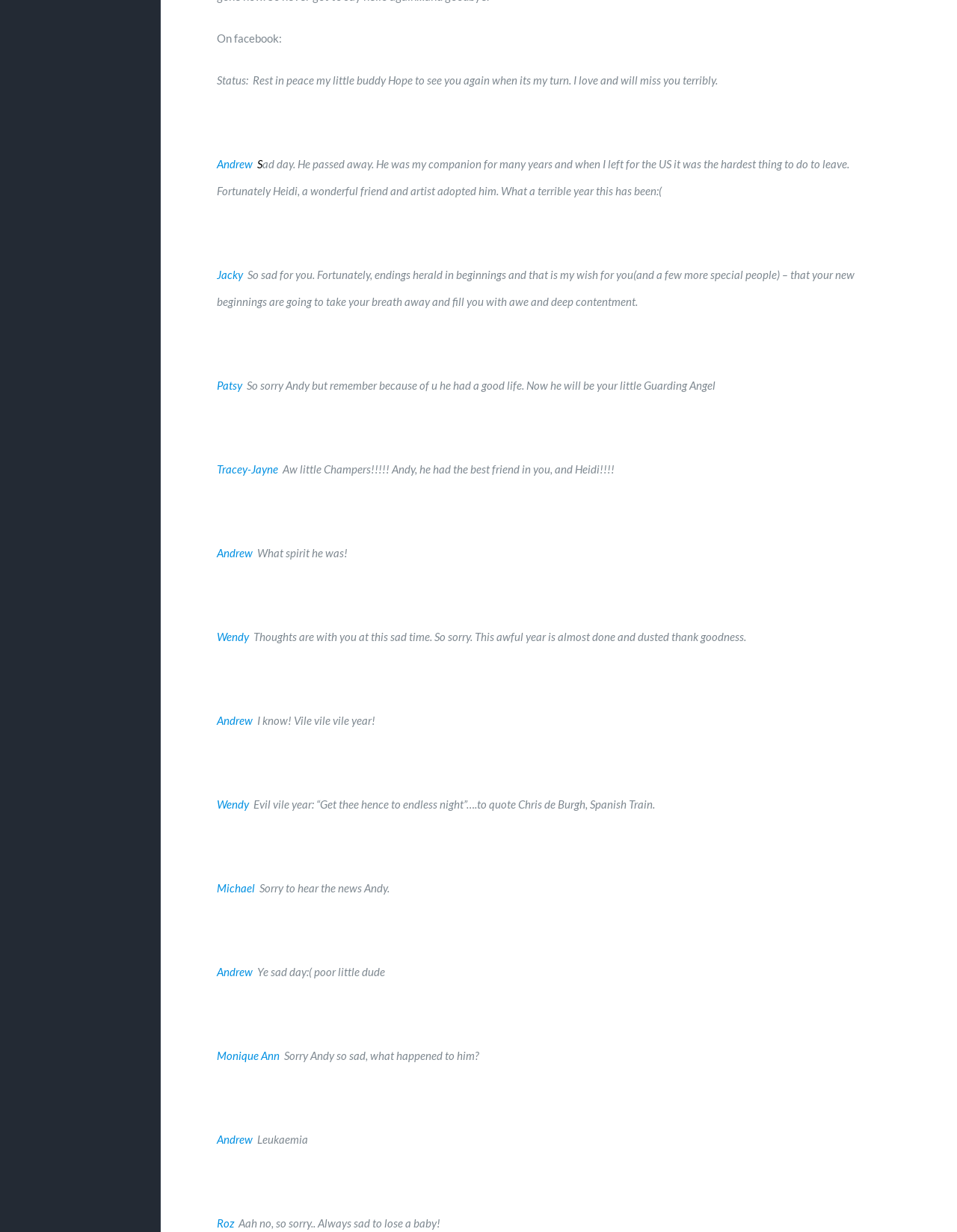Respond to the question below with a single word or phrase:
Who adopted the author's companion?

Heidi